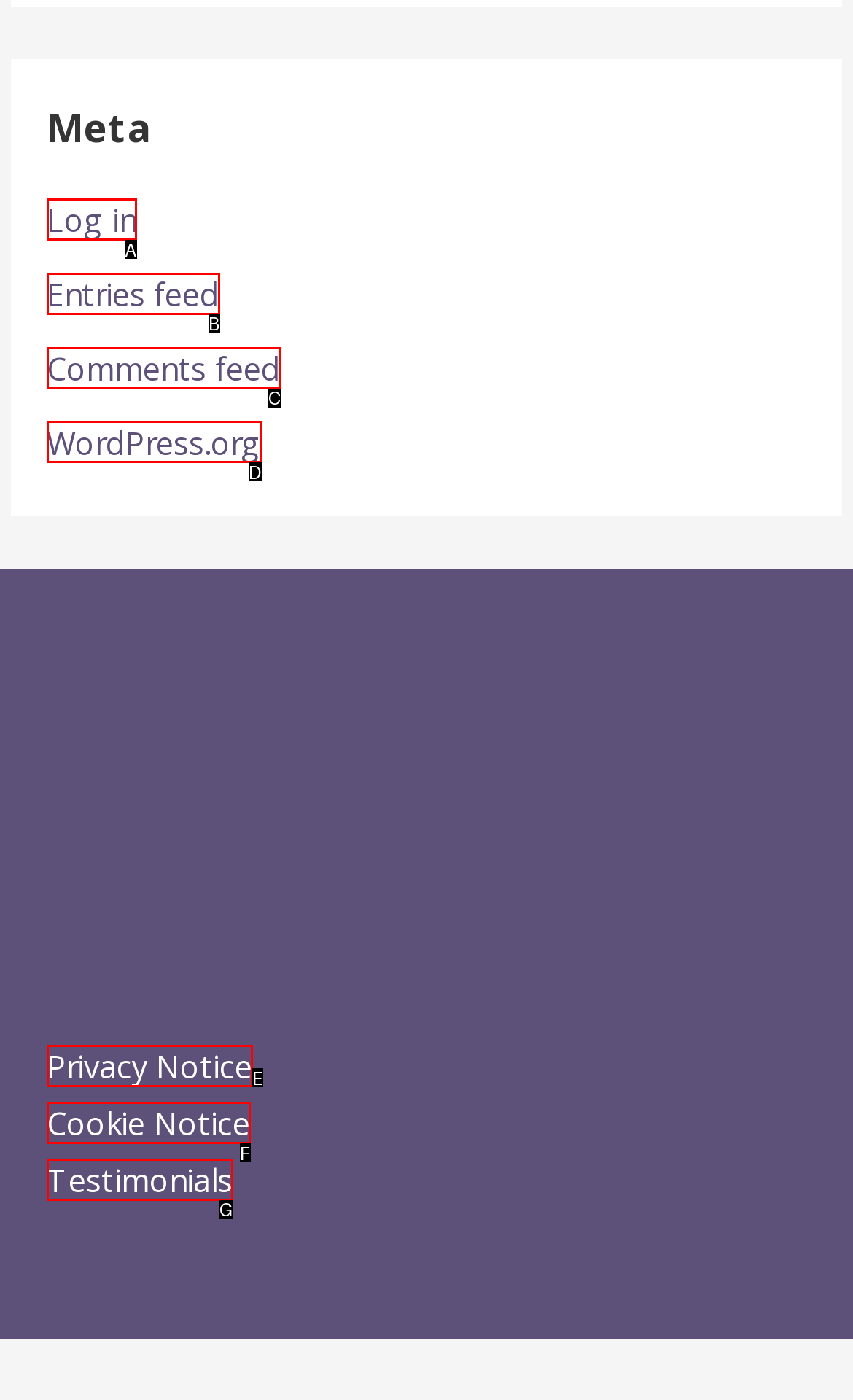Determine the HTML element that best matches this description: Testimonials from the given choices. Respond with the corresponding letter.

G